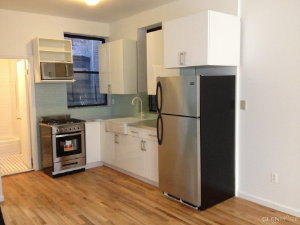Give a thorough and detailed caption for the image.

This image showcases a modern, newly renovated kitchen located in a charming apartment near the heart of Harlem. The kitchen features sleek, white cabinetry along with a stainless steel refrigerator and a gas stove with an oven. Light green backsplash tiles add a refreshing touch, complementing the warm tones of the oak strip hardwood flooring. The layout is open and inviting, with ample natural light streaming in from the window above the sink. The kitchen is designed with functionality in mind, boasting a spacious countertop and a convenient eat-in configuration. The overall aesthetic combines contemporary design with practical elements, making it an excellent space for culinary activities or casual dining.